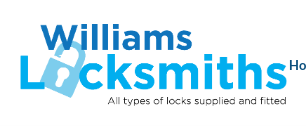Please reply with a single word or brief phrase to the question: 
What is the theme of the graphic accompanying the name?

Locksmith